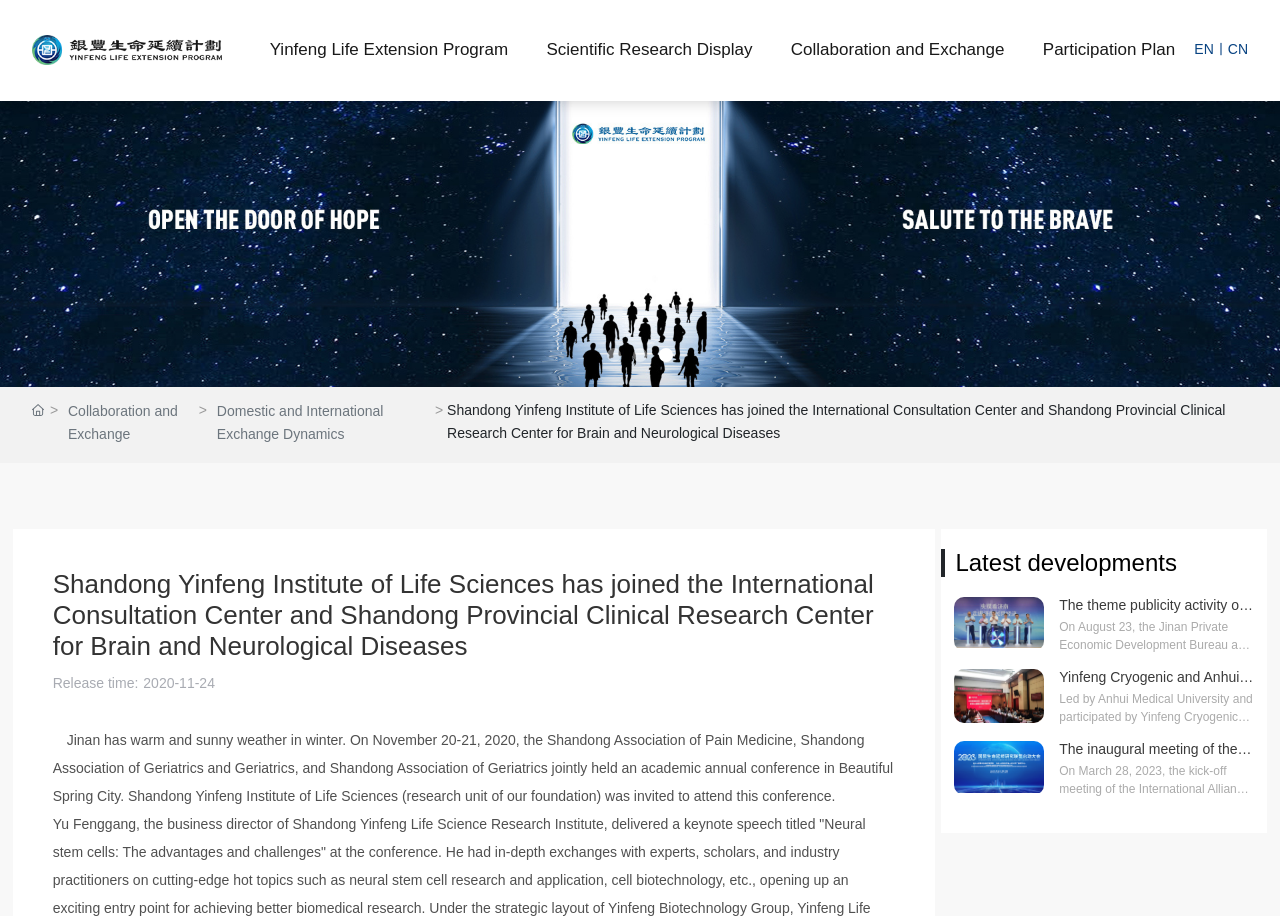What is the main heading displayed on the webpage? Please provide the text.

Shandong Yinfeng Institute of Life Sciences has joined the International Consultation Center and Shandong Provincial Clinical Research Center for Brain and Neurological Diseases